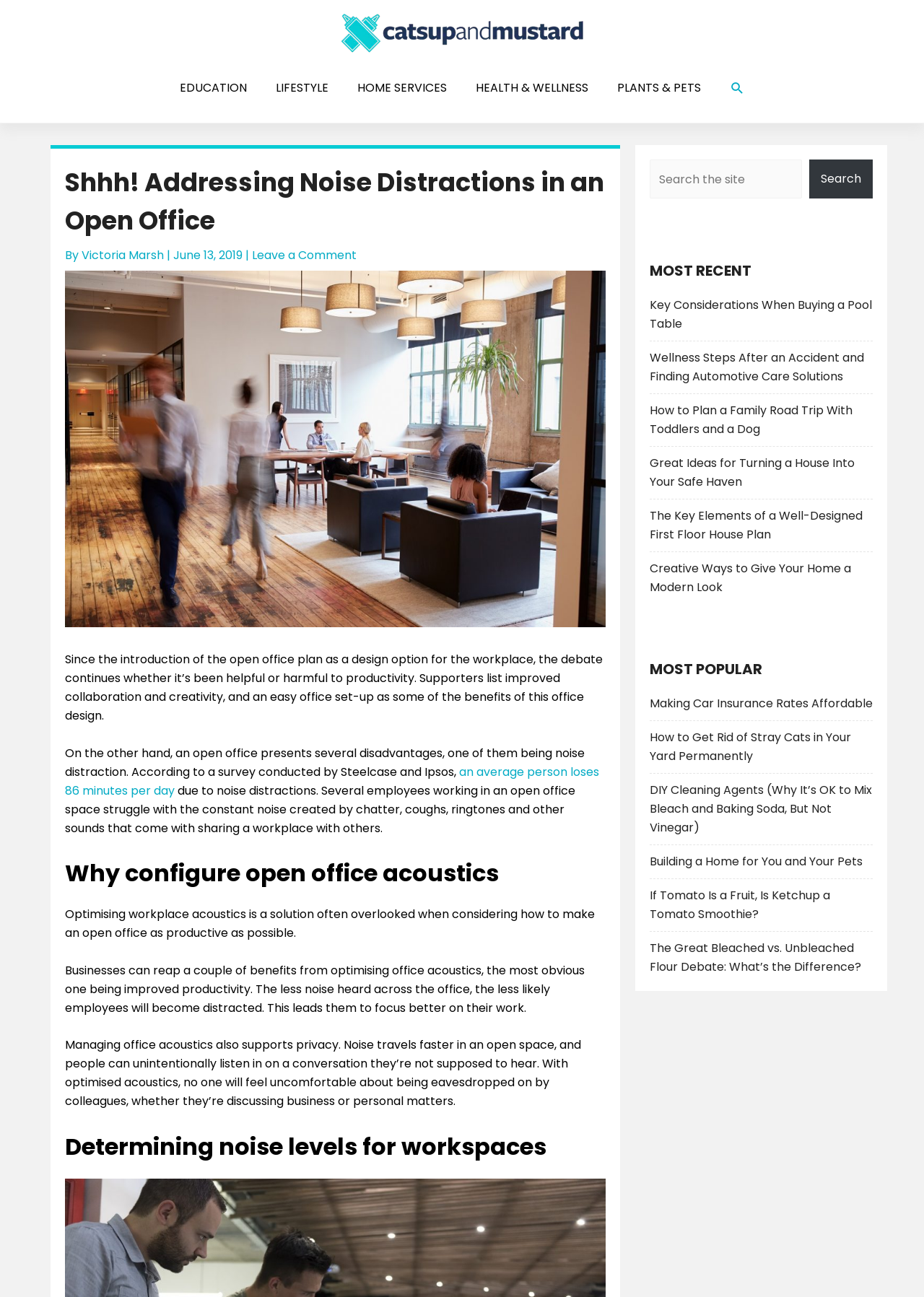Please specify the bounding box coordinates of the clickable section necessary to execute the following command: "Visit the page about education".

[0.179, 0.05, 0.282, 0.086]